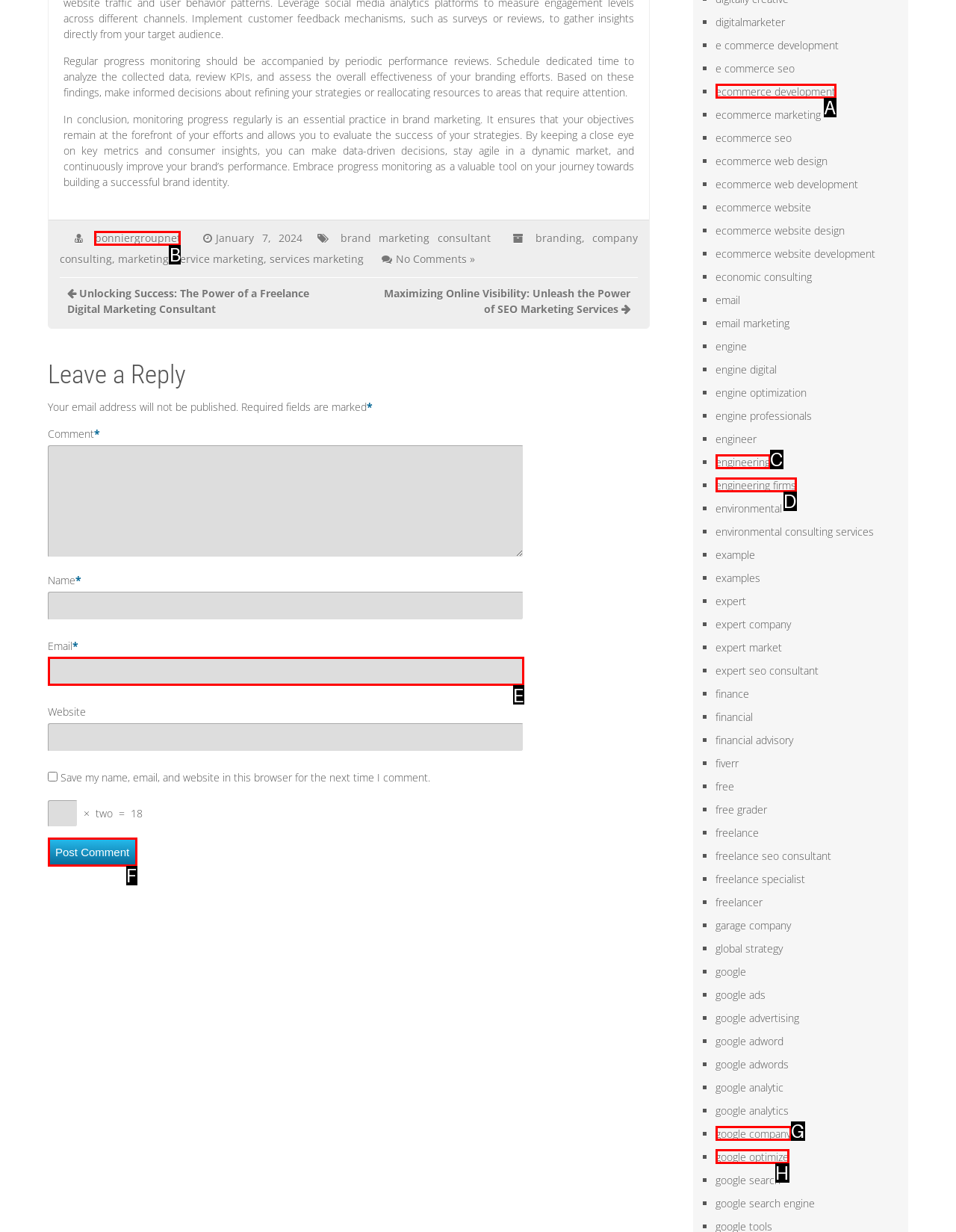Identify the HTML element you need to click to achieve the task: Click the 'Post Comment' button. Respond with the corresponding letter of the option.

F